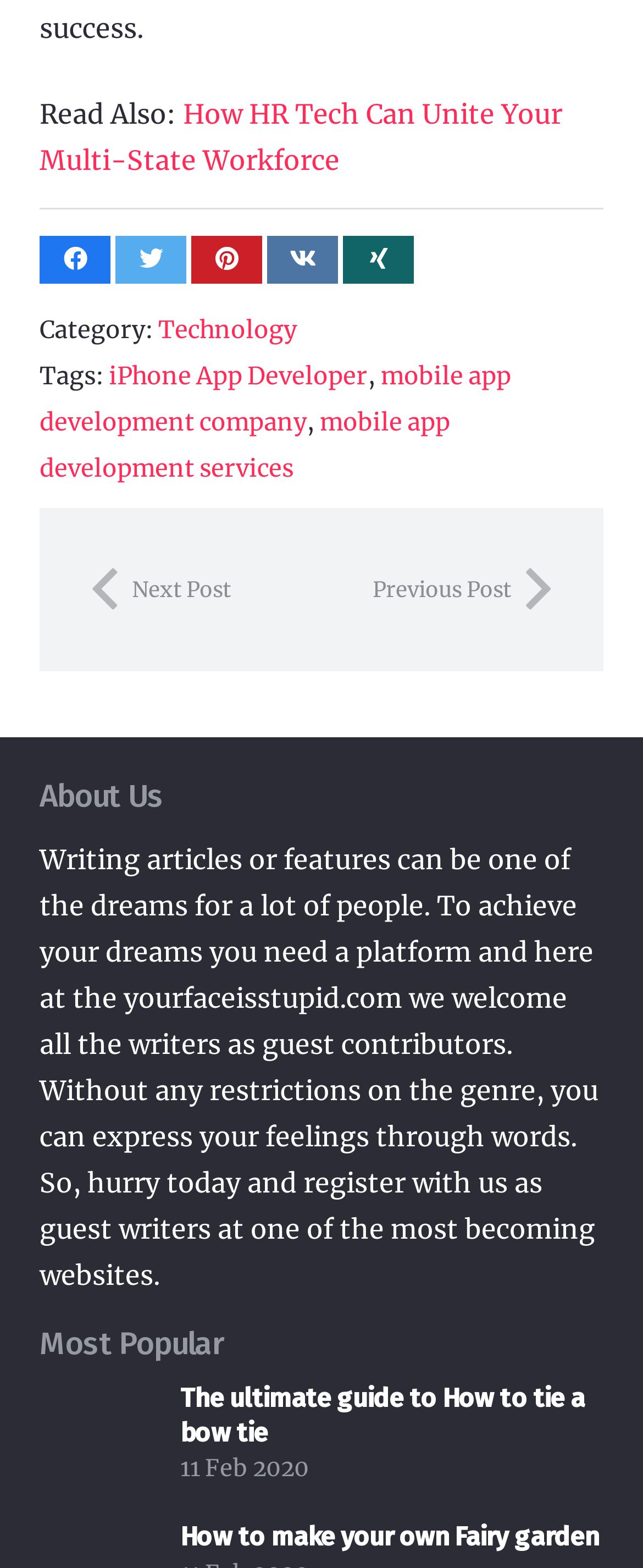Please provide a brief answer to the following inquiry using a single word or phrase:
What is the function of the ' Next Post' link?

Navigate to next post